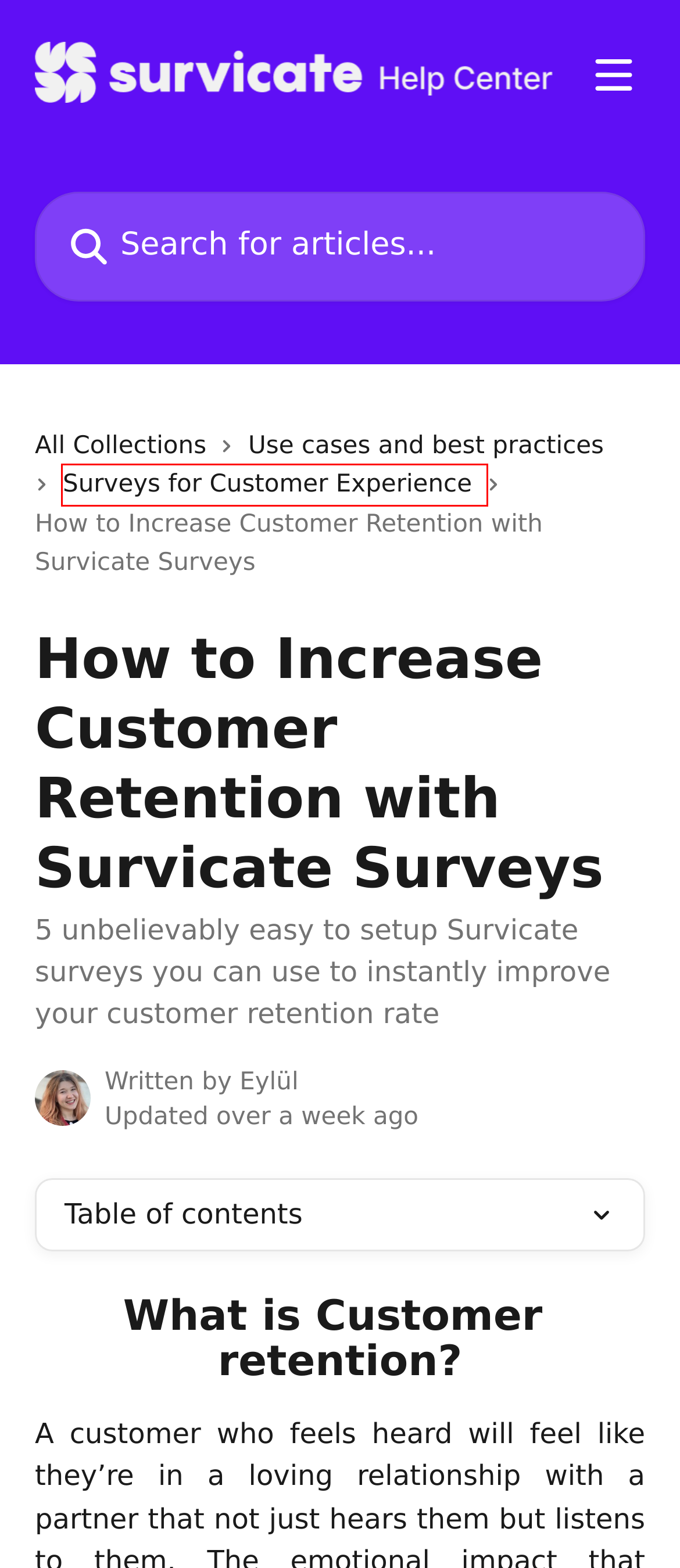Look at the given screenshot of a webpage with a red rectangle bounding box around a UI element. Pick the description that best matches the new webpage after clicking the element highlighted. The descriptions are:
A. Customer Satisfaction (CSAT) Survey Template 🚀 Survicate
B. 5 Surveys to Measure Customer Service Performance with Survicate | Survicate Help Center
C. Use cases and best practices | Survicate Help Center
D. Contact Us | Survicate
E. Partner Program
F. Set up your Website survey's frequency | Survicate Help Center
G. Survicate: Effortless Survey Software
H. Surveys for Customer Experience | Survicate Help Center

H